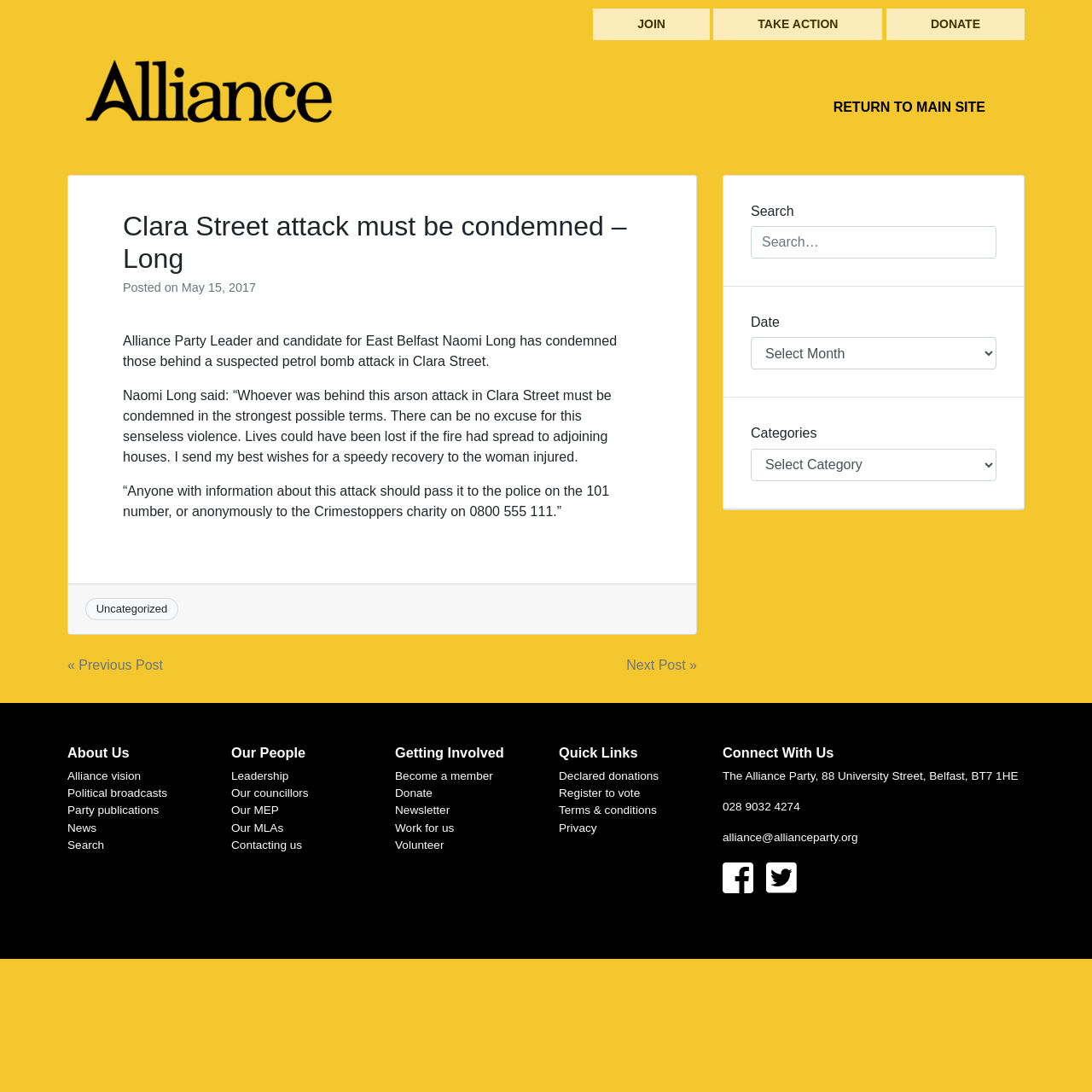Pinpoint the bounding box coordinates of the element you need to click to execute the following instruction: "View the 'About Us' page". The bounding box should be represented by four float numbers between 0 and 1, in the format [left, top, right, bottom].

[0.062, 0.683, 0.188, 0.697]